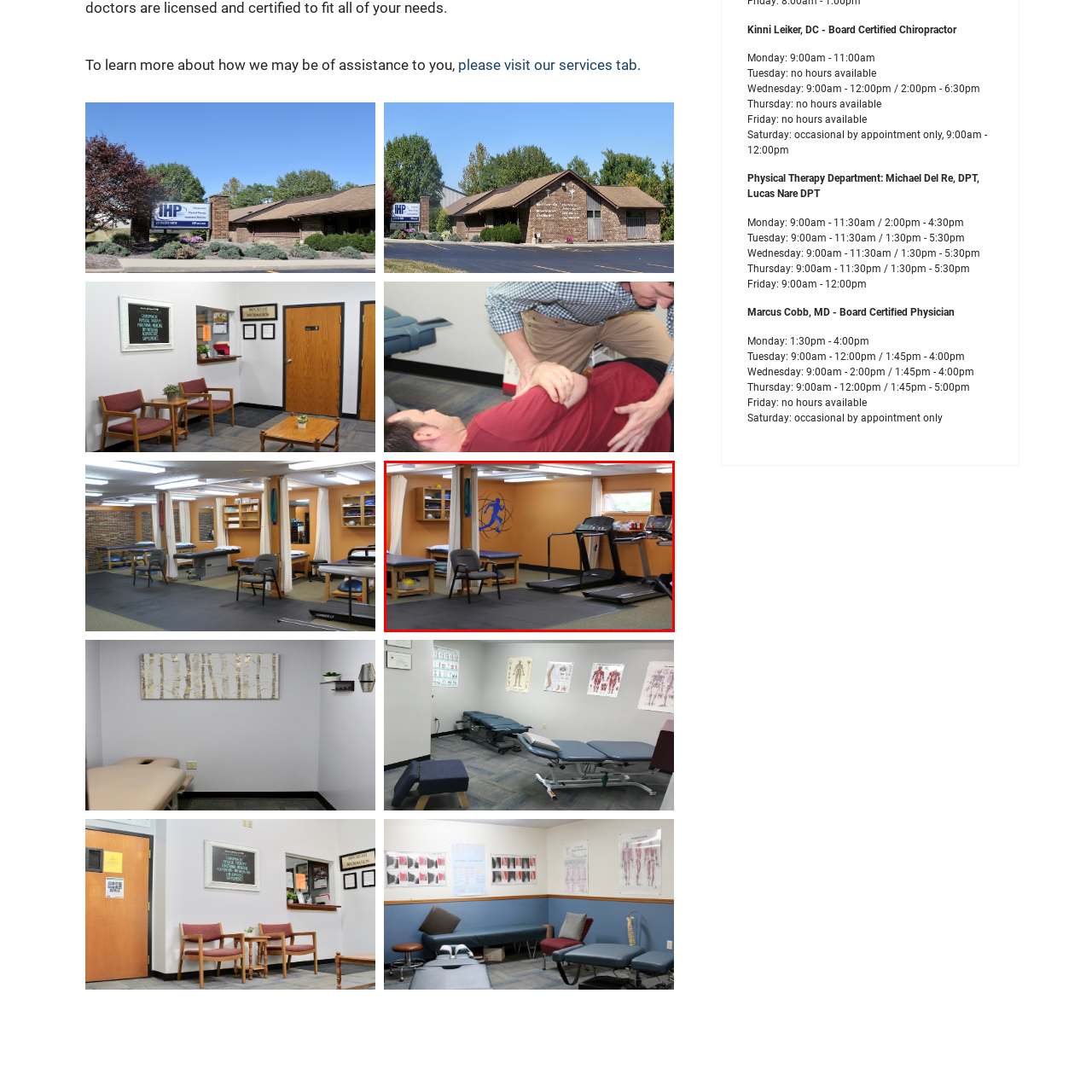Generate an in-depth caption for the image segment highlighted with a red box.

The image showcases a modern physical therapy room designed for rehabilitation and exercise. The room features an inviting orange wall adorned with a blue silhouette of a runner, symbolizing movement and activity. On one side, there are two treatment tables with blue cushioning, providing a comfortable space for patients. Next to the tables, a gray chair stands ready for patients or therapists. 

Centered in the foreground is an area with a black floor mat, ideally suited for exercises. To the right, there’s a treadmill, a key piece of equipment for cardiovascular training and rehabilitation. In the background, you can see a window allowing natural light to brighten the space, enhancing the atmosphere of wellness and recovery. The overall setup reflects an inviting and functional environment aimed at facilitating effective physical therapy sessions.